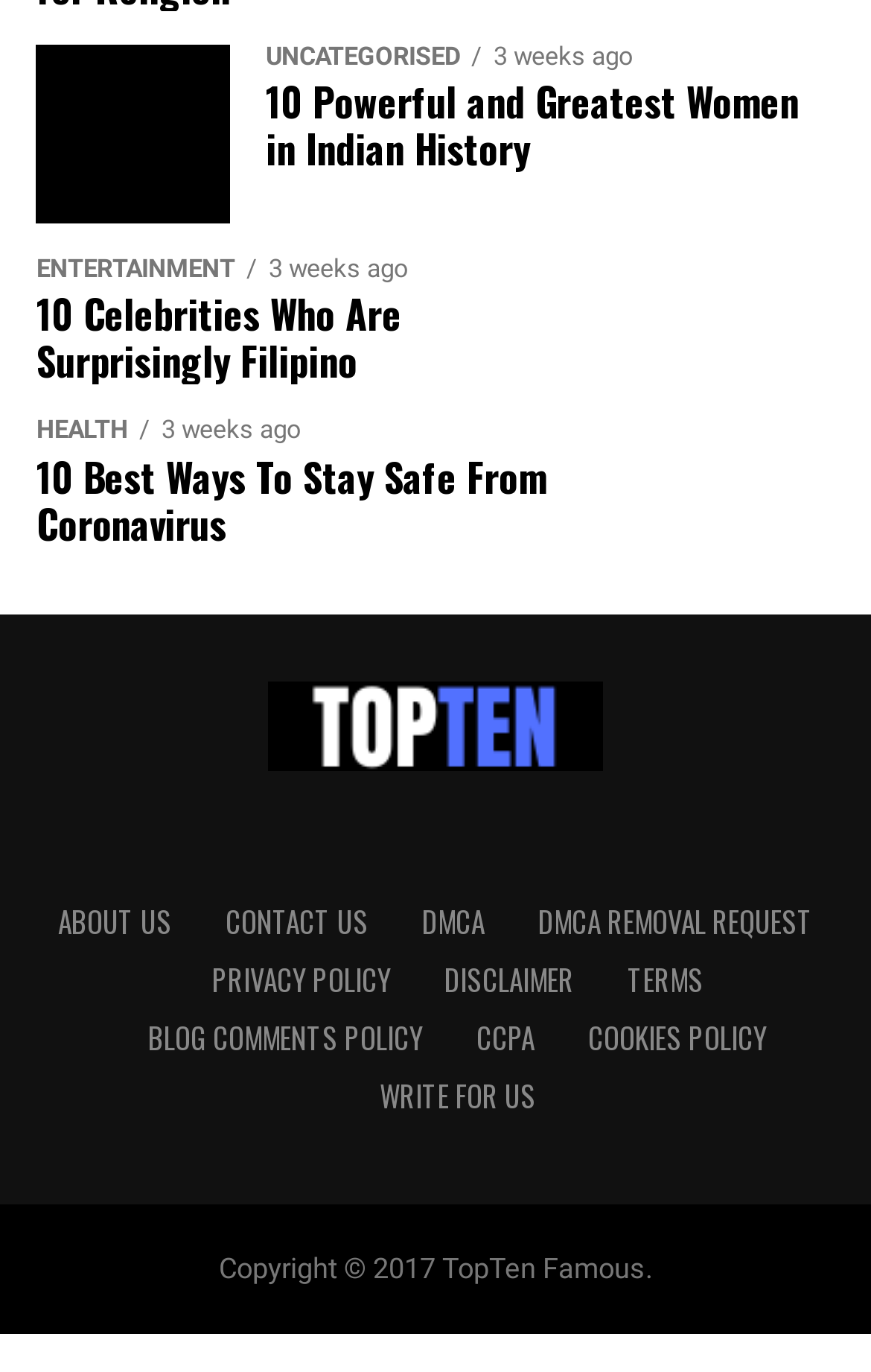Can you pinpoint the bounding box coordinates for the clickable element required for this instruction: "Browse the autographed books in foreign languages"? The coordinates should be four float numbers between 0 and 1, i.e., [left, top, right, bottom].

None